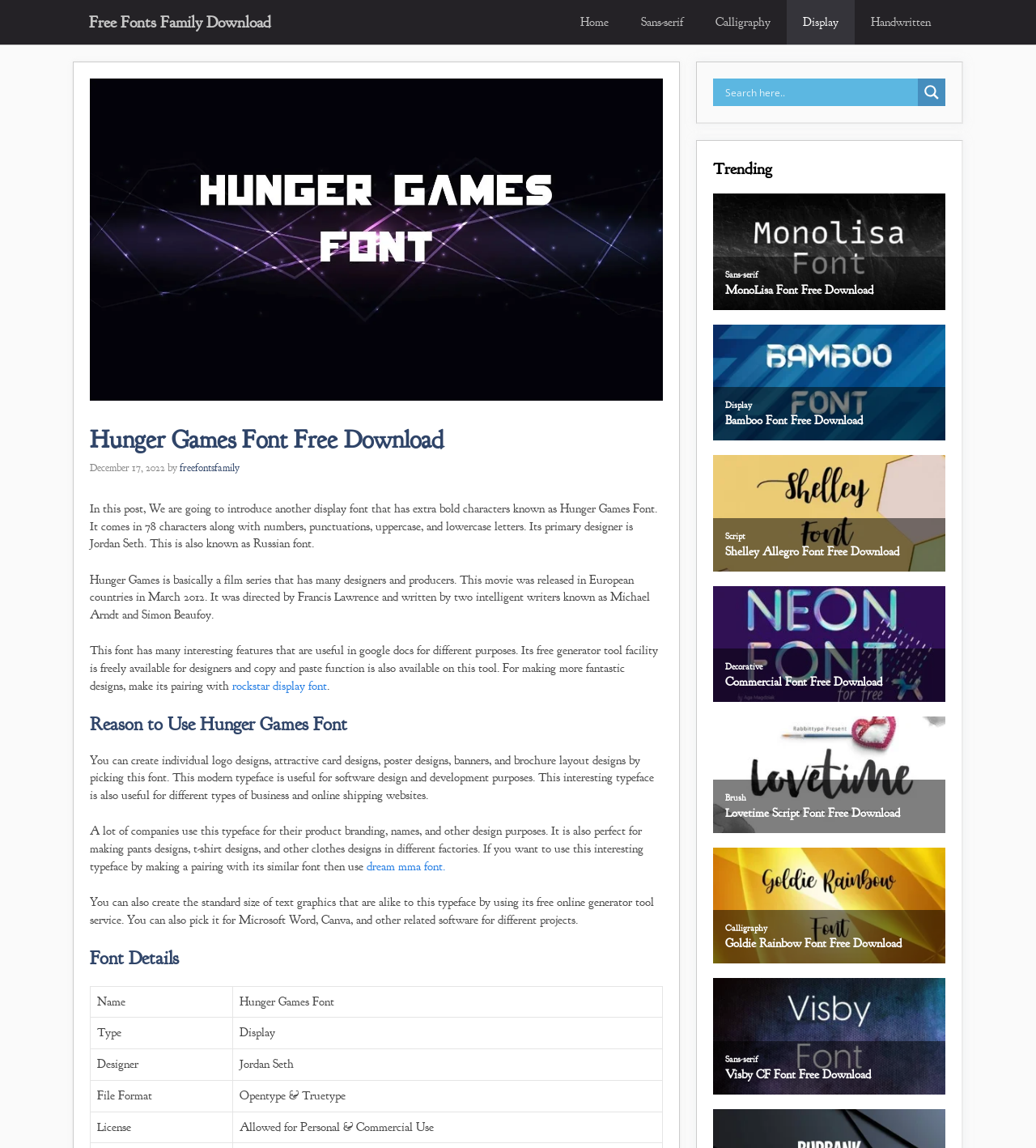Identify the bounding box coordinates of the area you need to click to perform the following instruction: "Check trending fonts".

[0.688, 0.137, 0.912, 0.158]